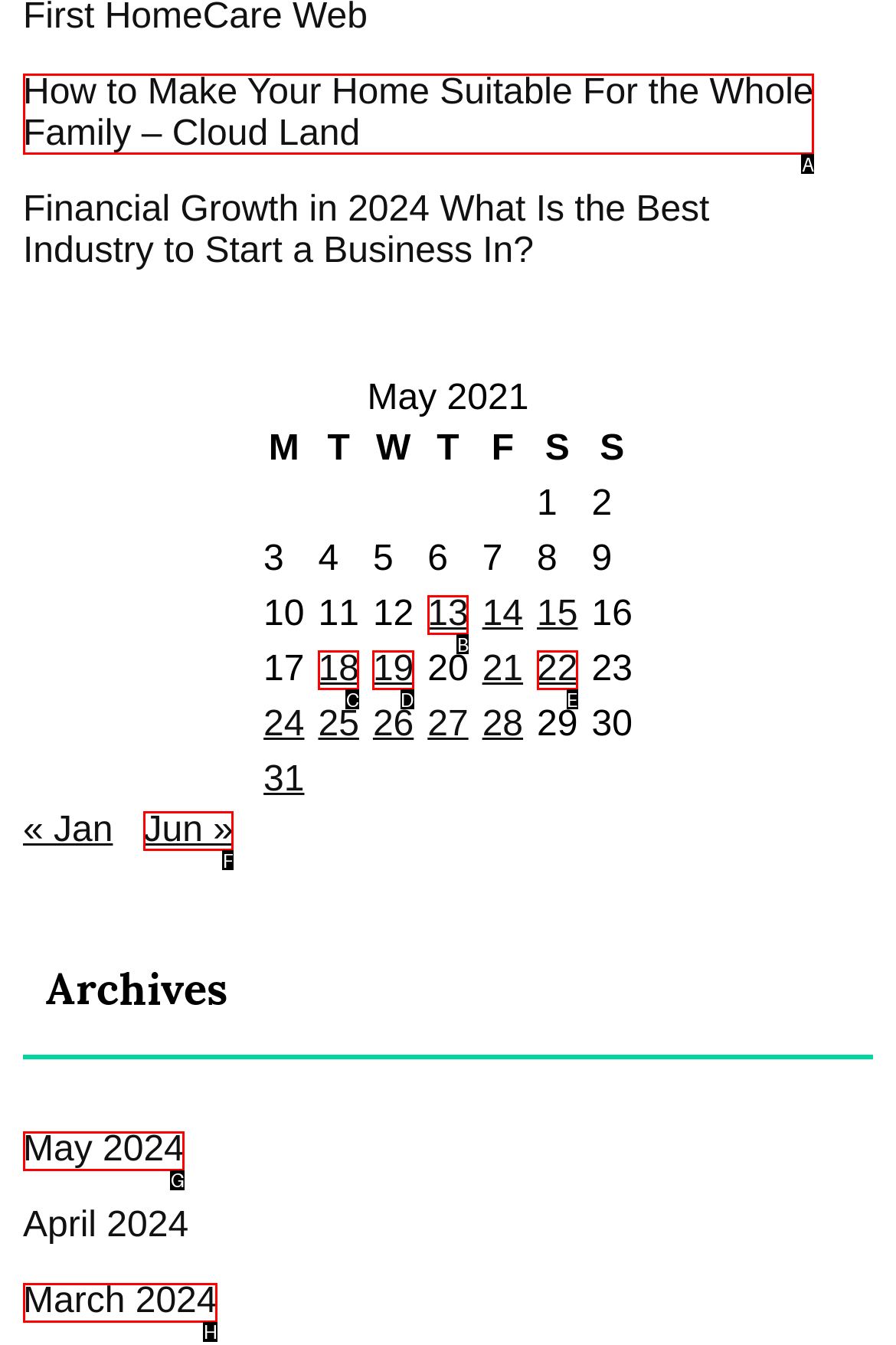Determine the letter of the element I should select to fulfill the following instruction: View posts published on May 13, 2021. Just provide the letter.

B